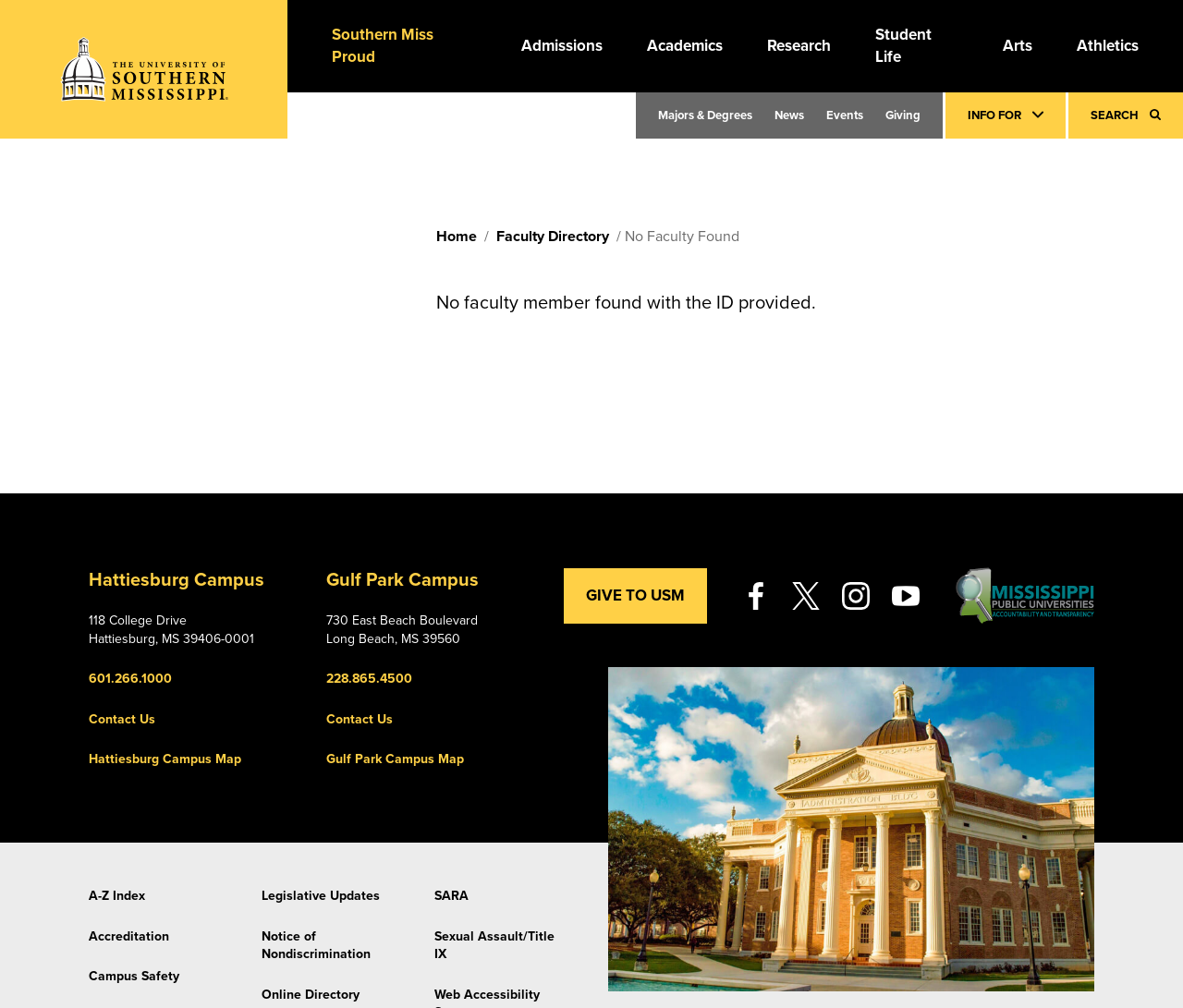What is the phone number of Hattiesburg Campus?
Use the screenshot to answer the question with a single word or phrase.

601.266.1000